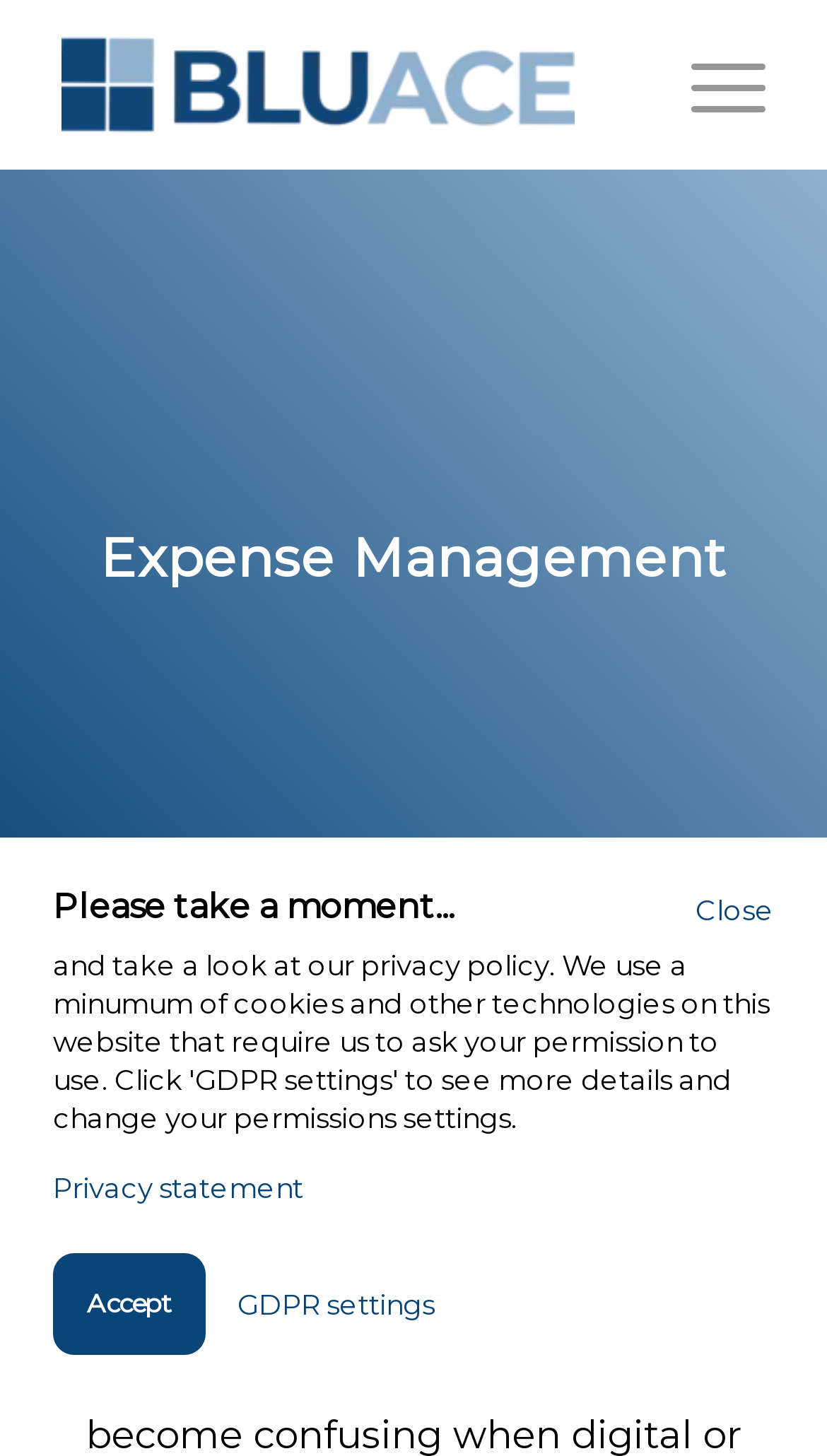Write an elaborate caption that captures the essence of the webpage.

The webpage is about Expense Management, specifically highlighting the digitization of the expense process. At the top left corner, there is a logo of Bluace, accompanied by a link to the Bluace website. To the right of the logo, there is a menu item labeled "Menu". 

Below the top section, there is a main content area that spans the majority of the page. Within this area, a prominent heading reads "Expense Management". 

Further down the page, there is a heading that requests the user to take a moment, likely to read or agree to something. Below this heading, there are several links and buttons, including a "Privacy statement" link, a "Close" link, an "Accept" button, and a "GDPR settings" link. These elements are positioned towards the bottom of the page, with the "Accept" button and "GDPR settings" link aligned to the left, and the "Close" link aligned to the right.